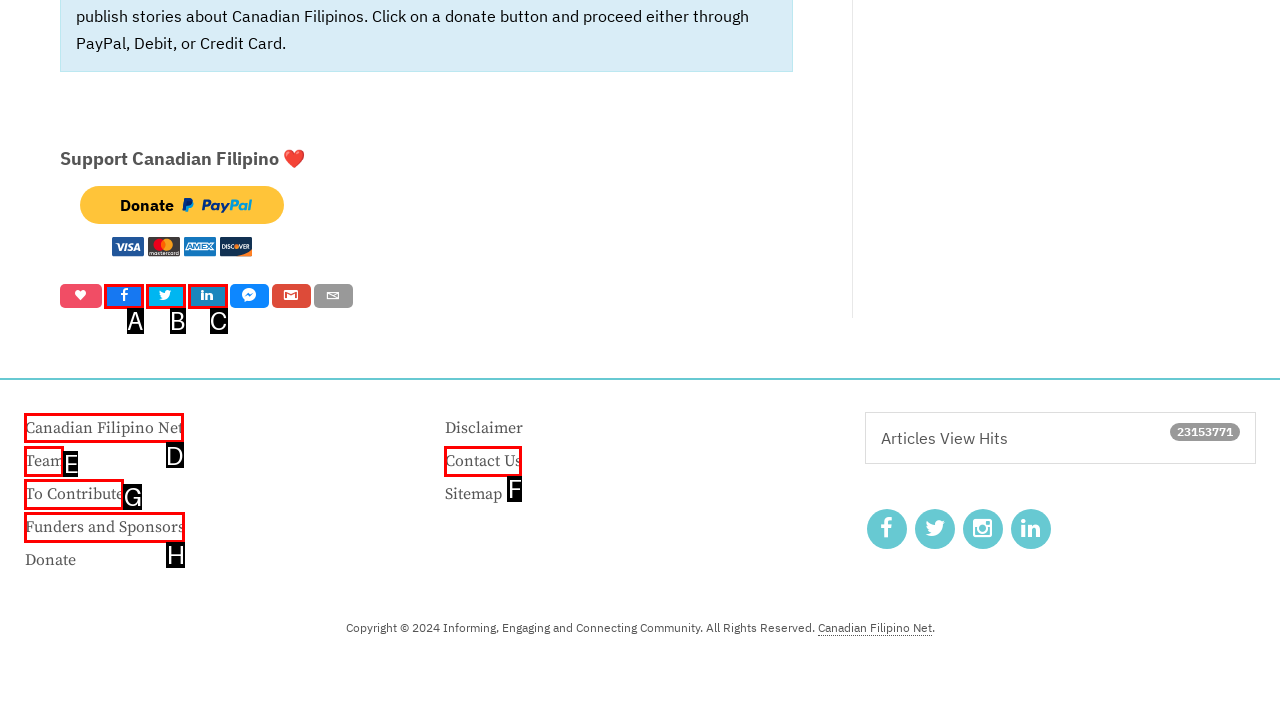Decide which UI element to click to accomplish the task: View Canadian Filipino Net
Respond with the corresponding option letter.

D